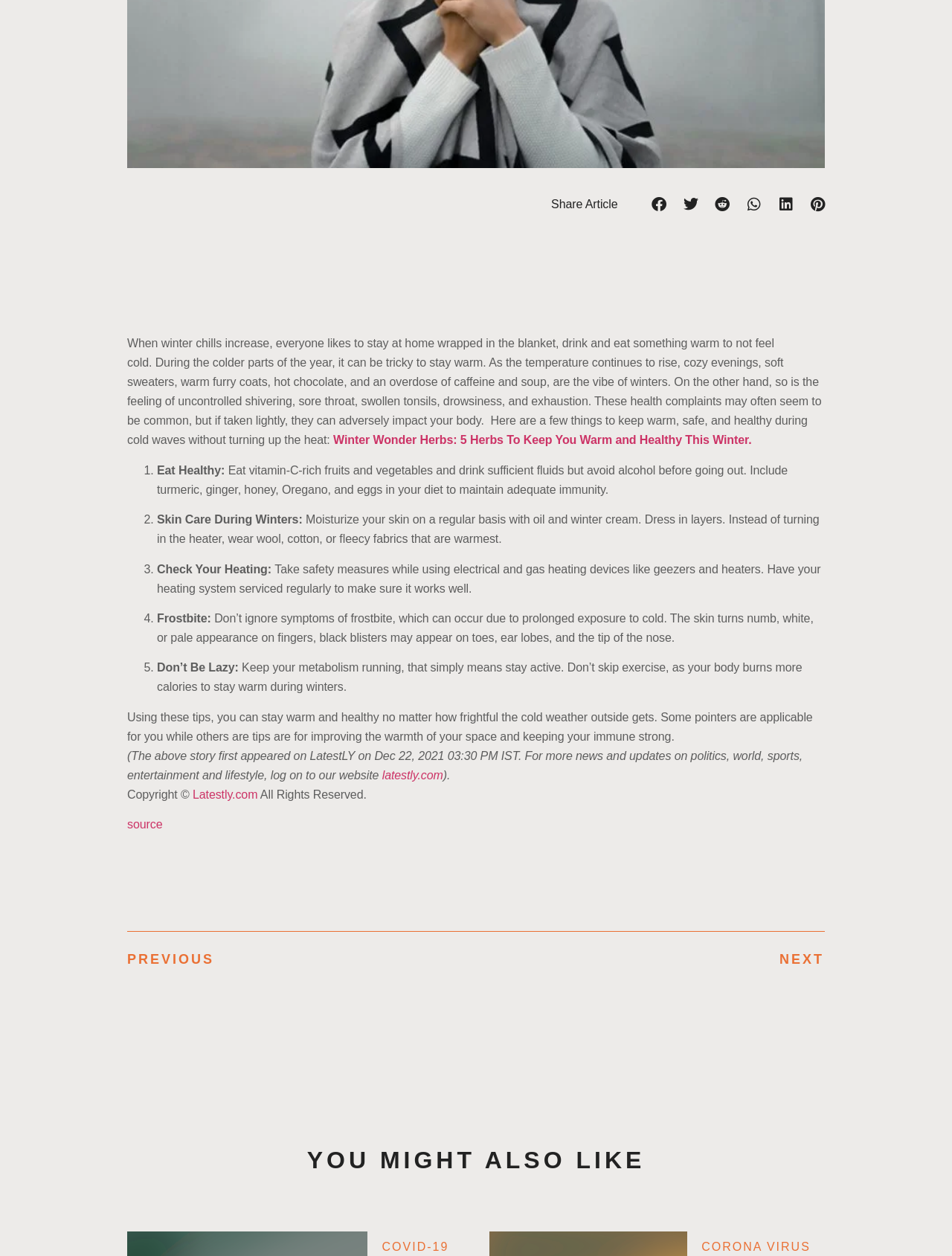How many health tips are provided in the article?
Based on the screenshot, provide your answer in one word or phrase.

5